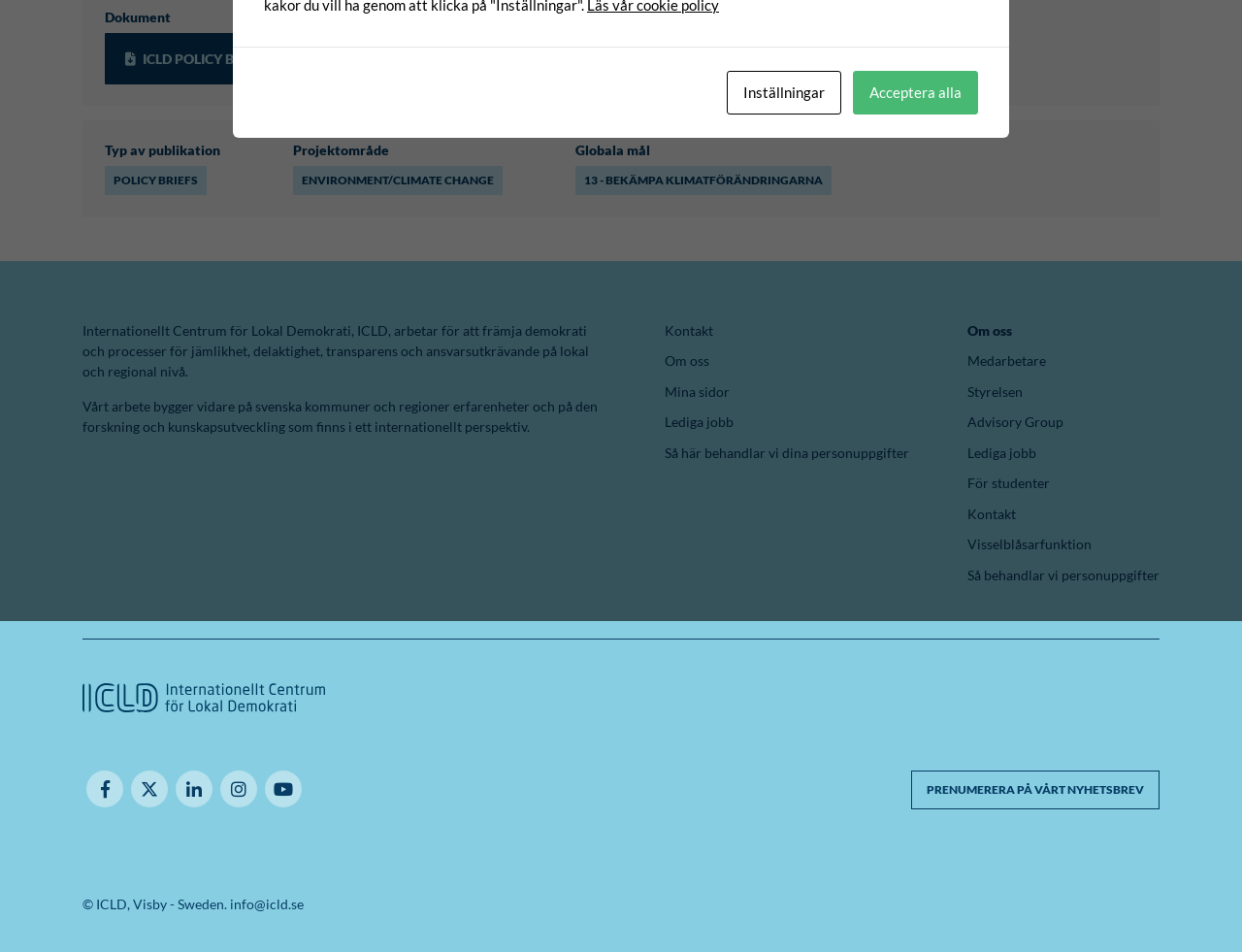Please find the bounding box coordinates in the format (top-left x, top-left y, bottom-right x, bottom-right y) for the given element description. Ensure the coordinates are floating point numbers between 0 and 1. Description: Inställningar

[0.585, 0.075, 0.677, 0.121]